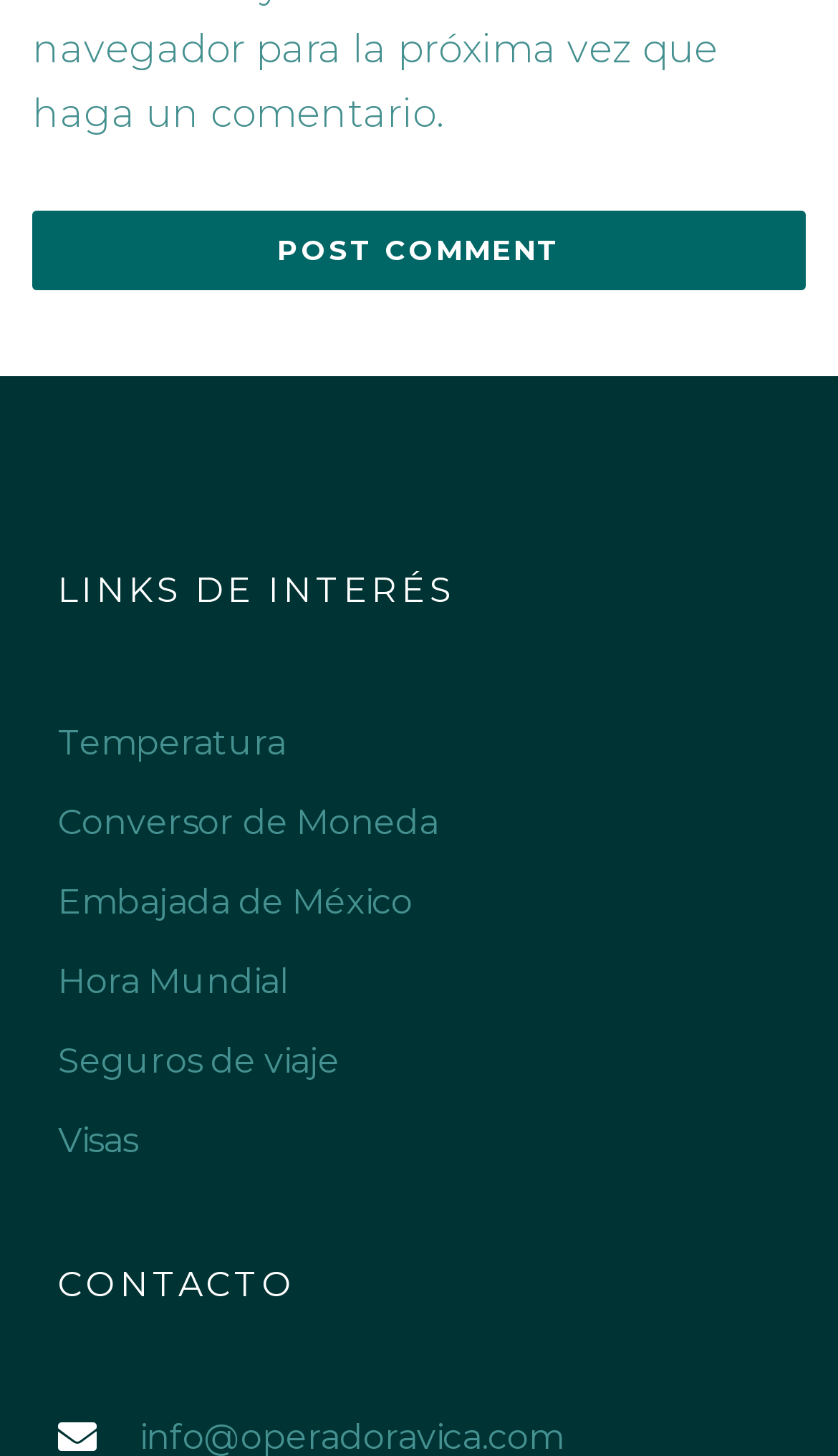What is the general topic of the webpage?
Kindly give a detailed and elaborate answer to the question.

Based on the links and sections provided on the webpage, it appears that the general topic is related to travel resources, including tools, services, and information that may be useful for travelers or individuals planning trips.